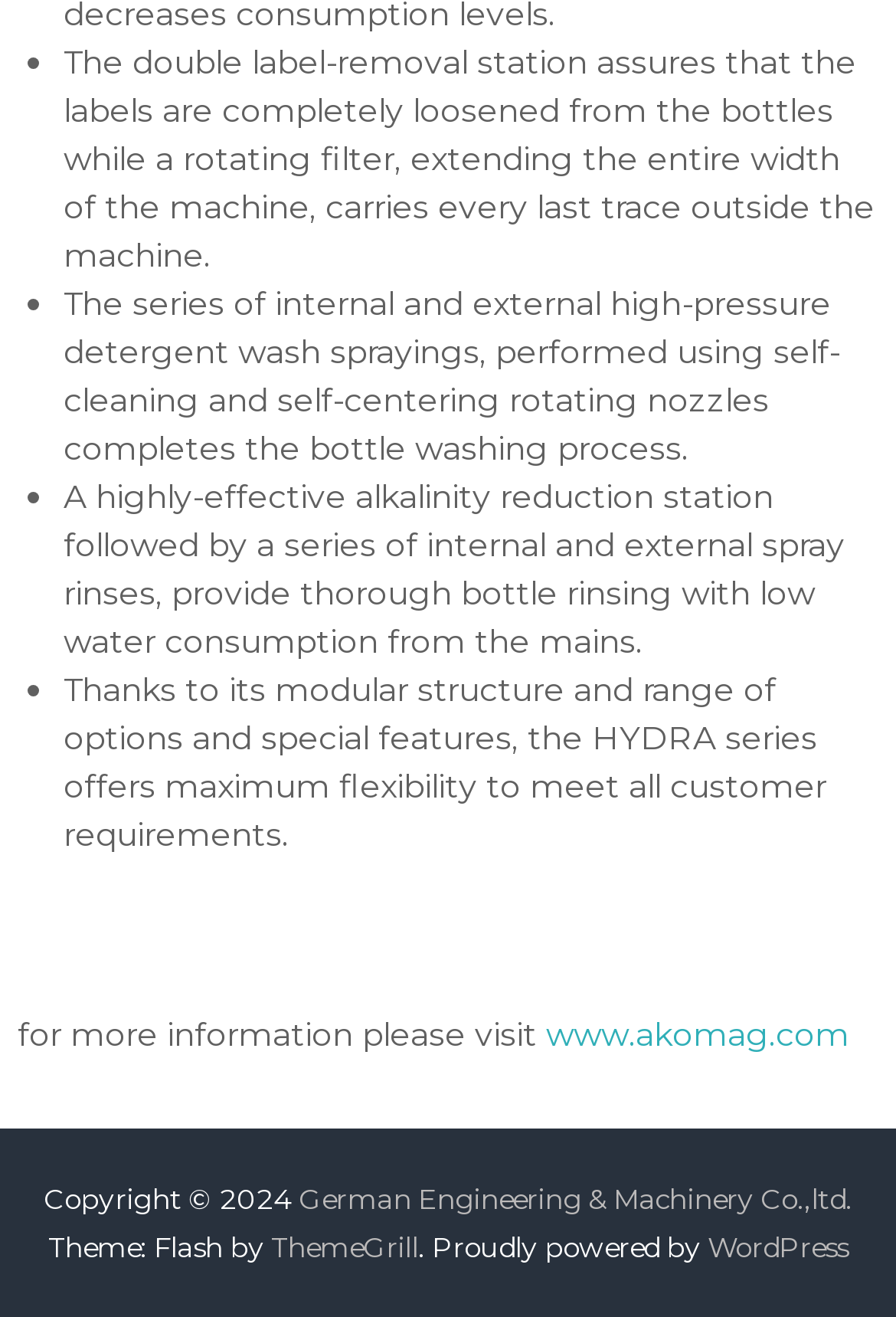Based on the image, provide a detailed response to the question:
What is the name of the company mentioned in the footer?

In the footer section, there is a link to the company's name, which is German Engineering & Machinery Co.,ltd.